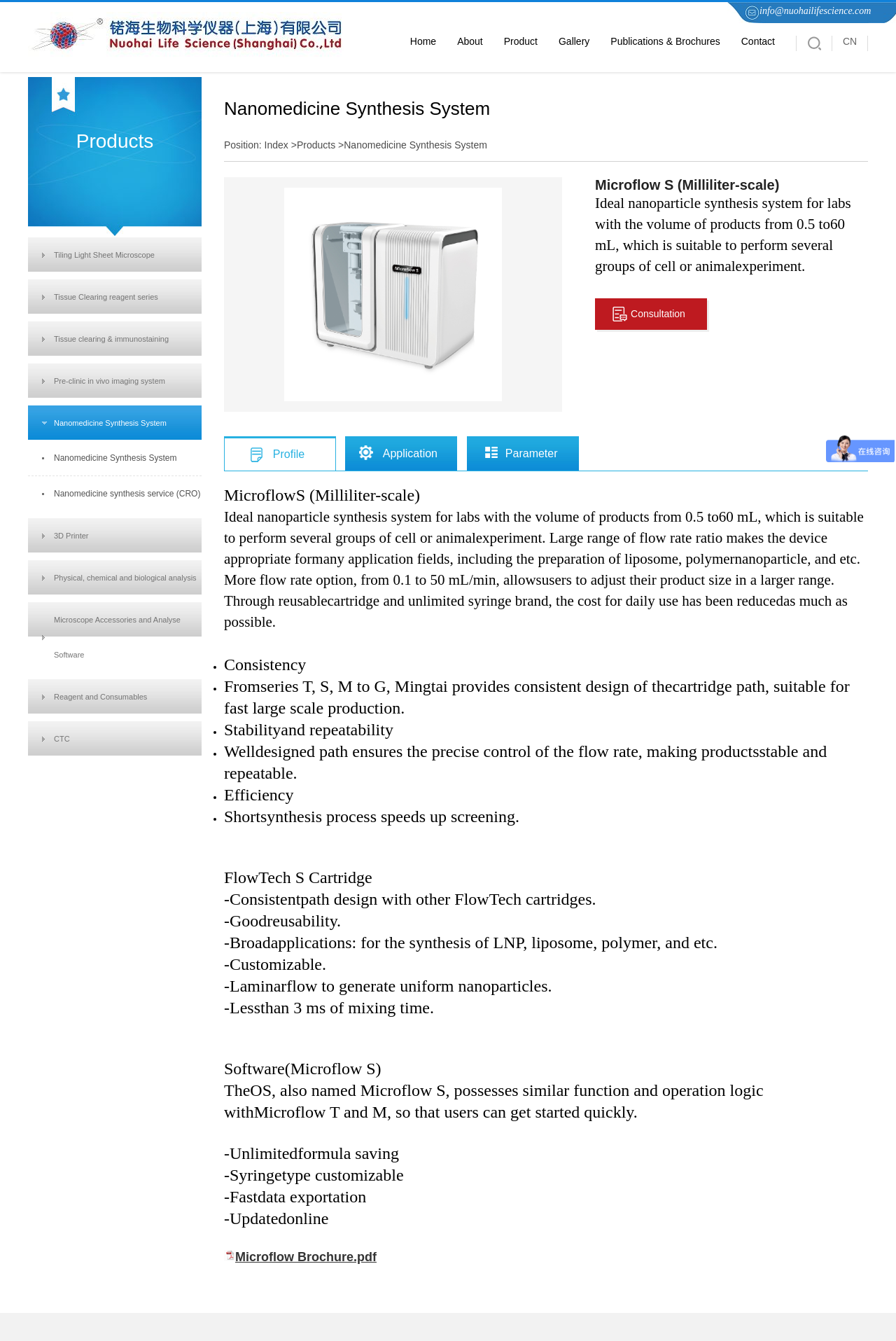What is the product category listed after 'Products'?
Refer to the image and offer an in-depth and detailed answer to the question.

After the 'Products' category, the first product listed is 'Tiling Light Sheet Microscope', which can be found on the left side of the webpage.